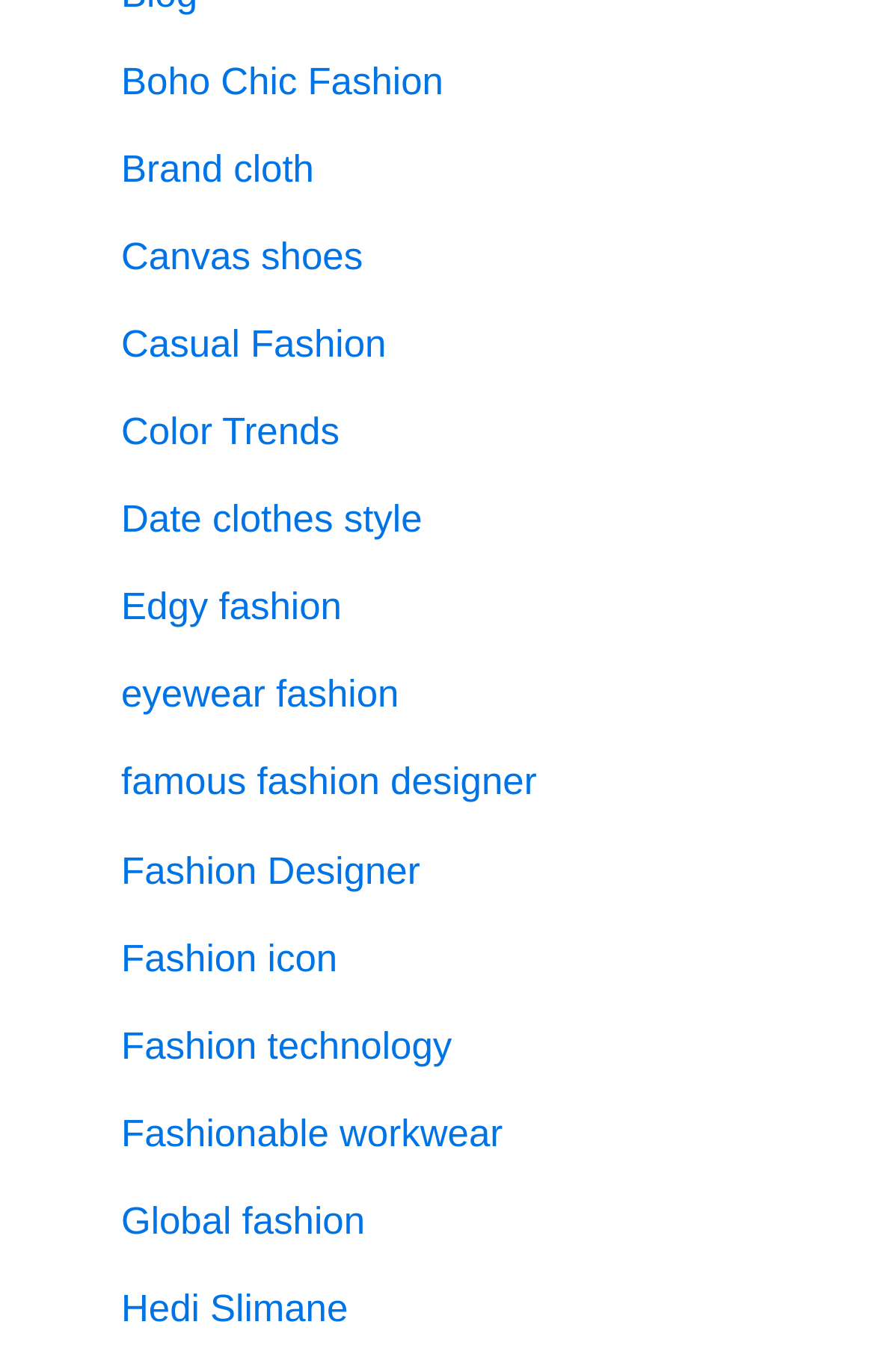What is the last fashion category?
Give a one-word or short-phrase answer derived from the screenshot.

Hedi Slimane